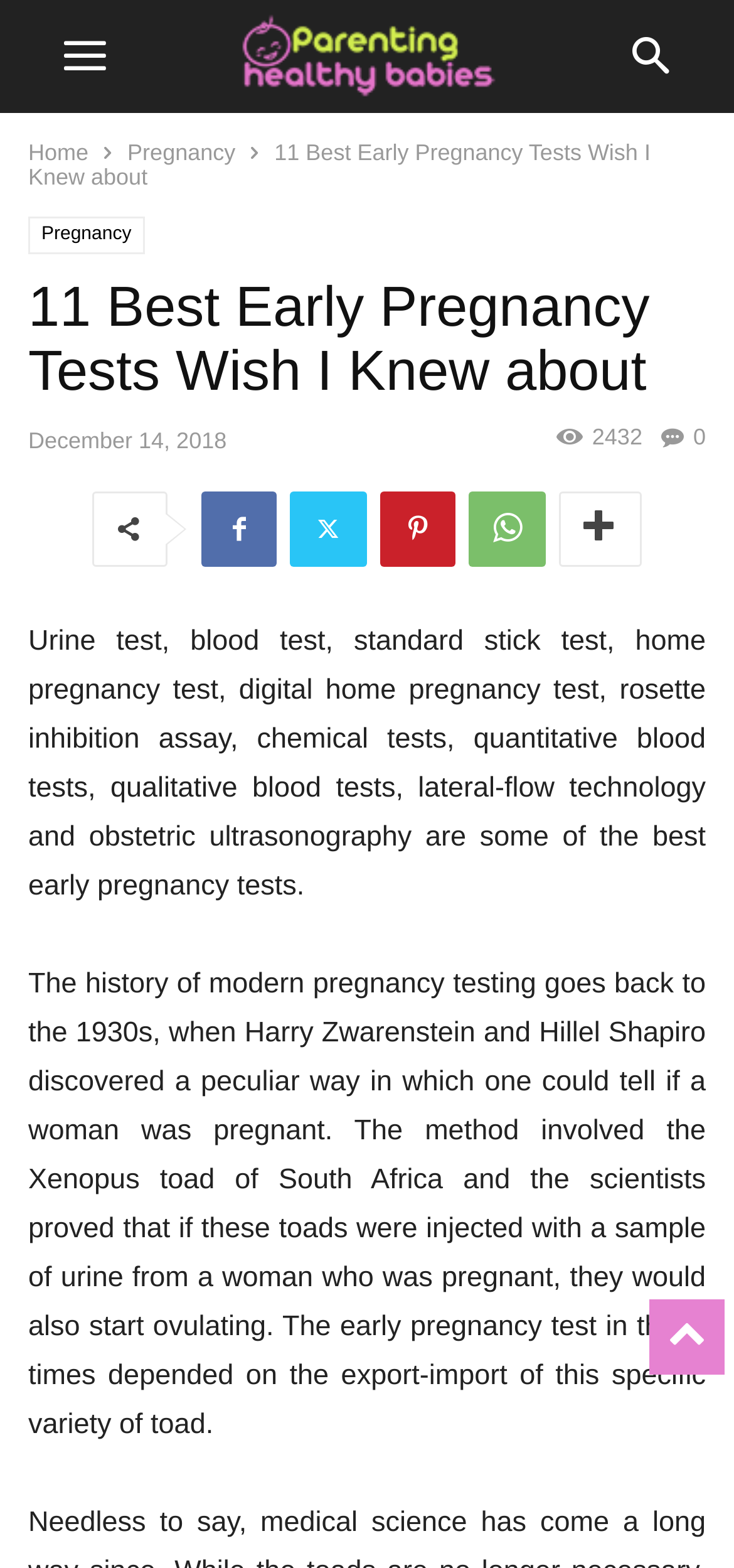Bounding box coordinates should be provided in the format (top-left x, top-left y, bottom-right x, bottom-right y) with all values between 0 and 1. Identify the bounding box for this UI element: WhatsApp

[0.638, 0.314, 0.744, 0.362]